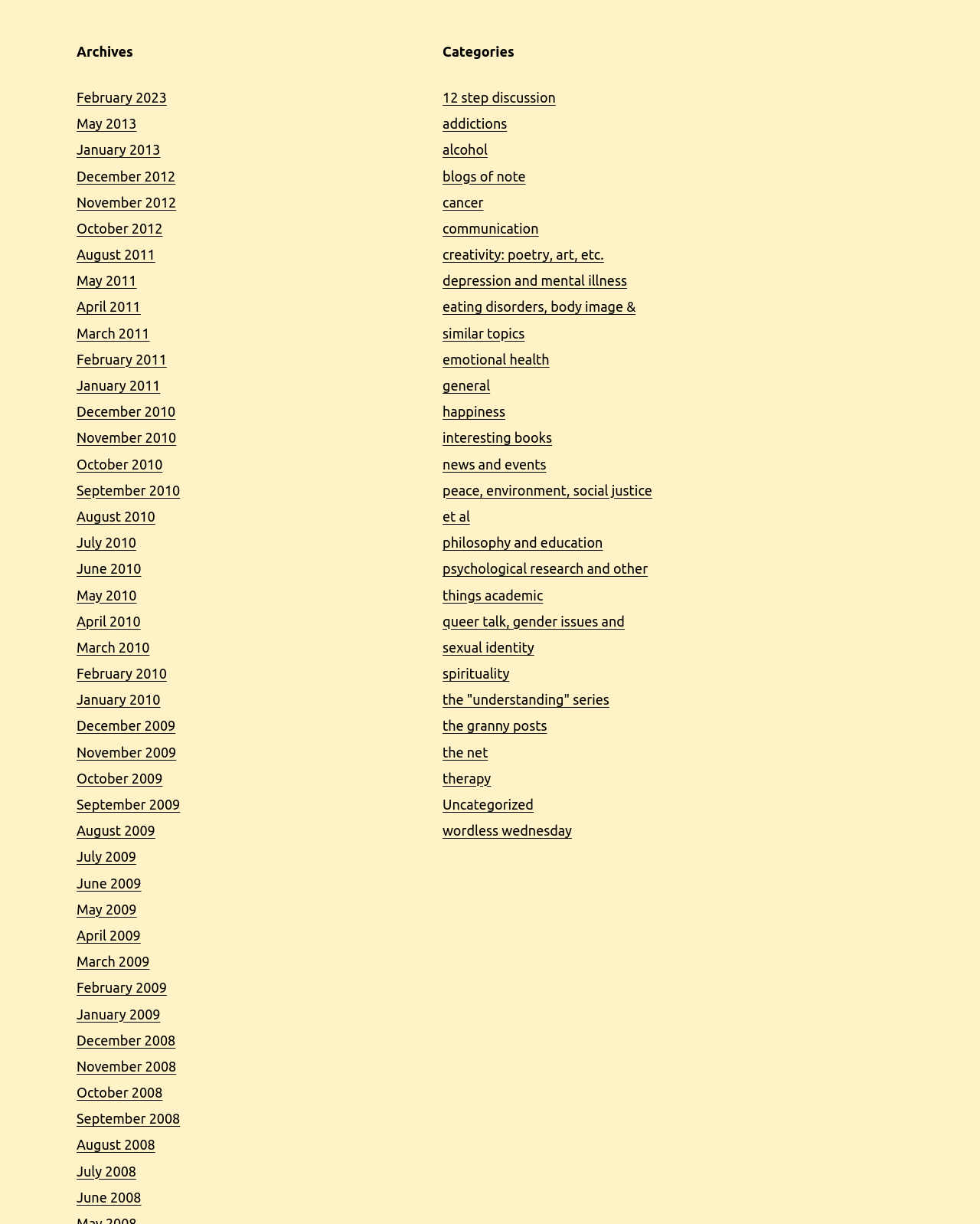Answer the question with a single word or phrase: 
How many categories are listed?

2